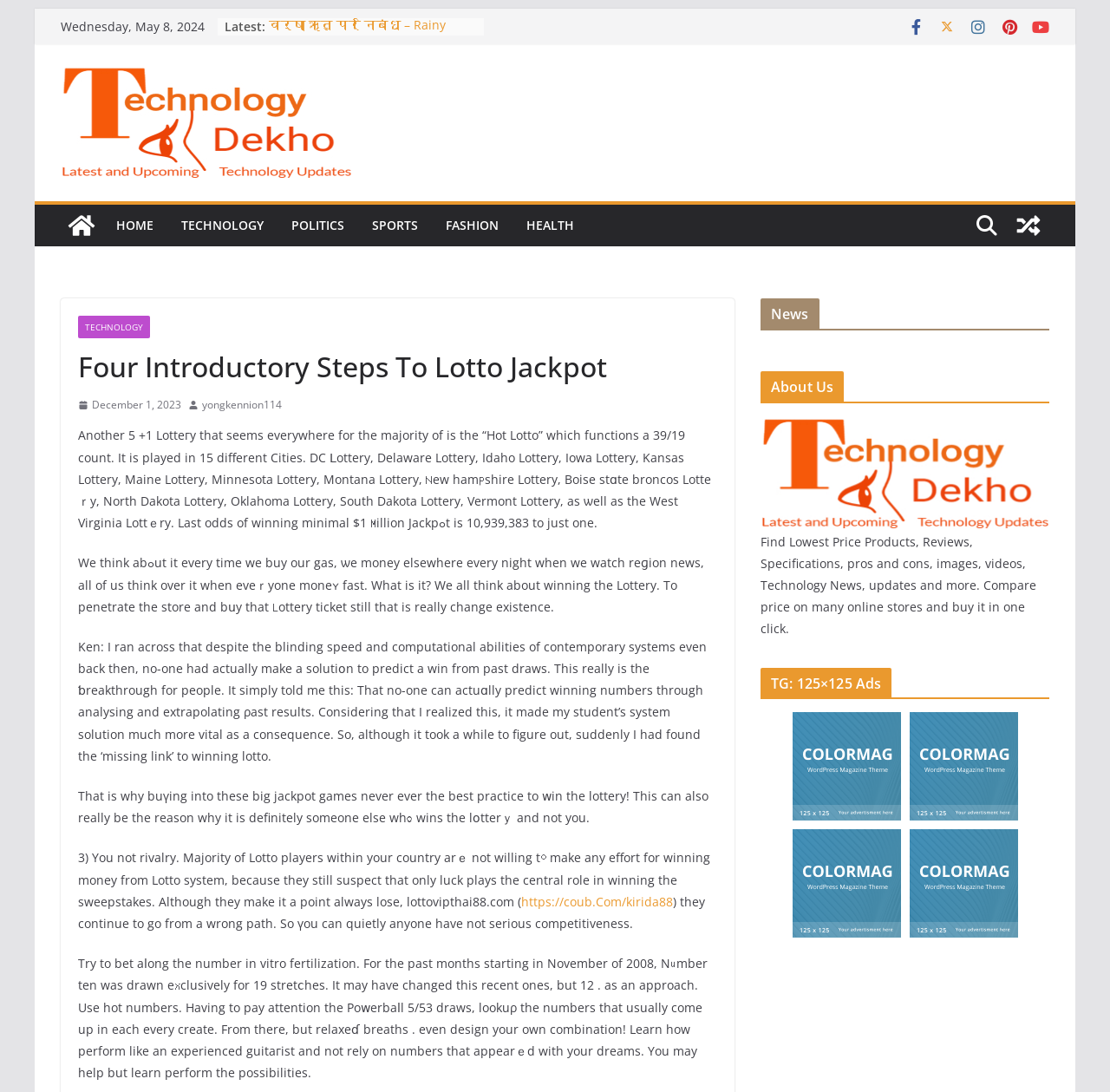Identify the bounding box coordinates for the UI element described by the following text: "December 1, 2023". Provide the coordinates as four float numbers between 0 and 1, in the format [left, top, right, bottom].

[0.07, 0.362, 0.163, 0.379]